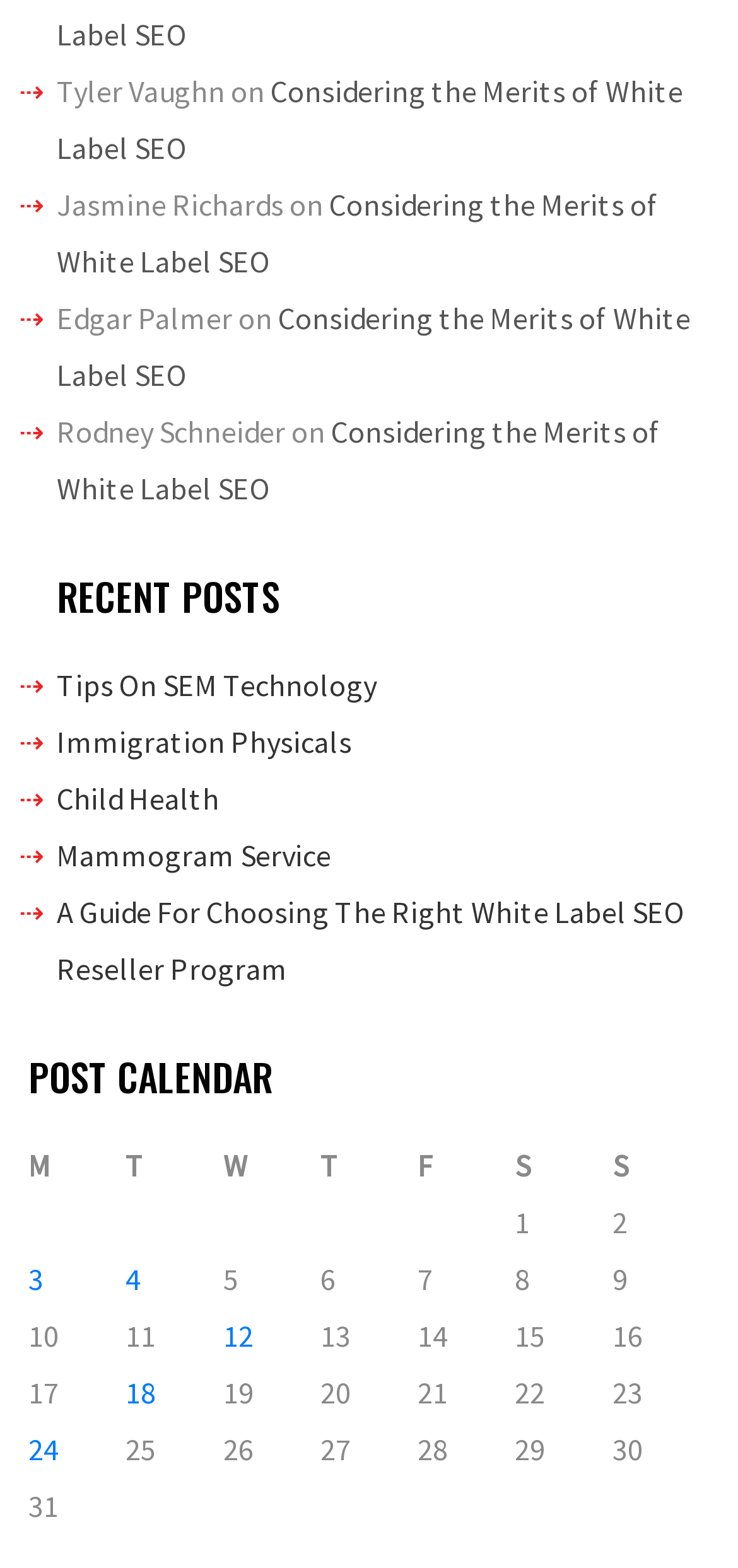Please mark the bounding box coordinates of the area that should be clicked to carry out the instruction: "view 'Immigration Physicals'".

[0.077, 0.461, 0.477, 0.485]